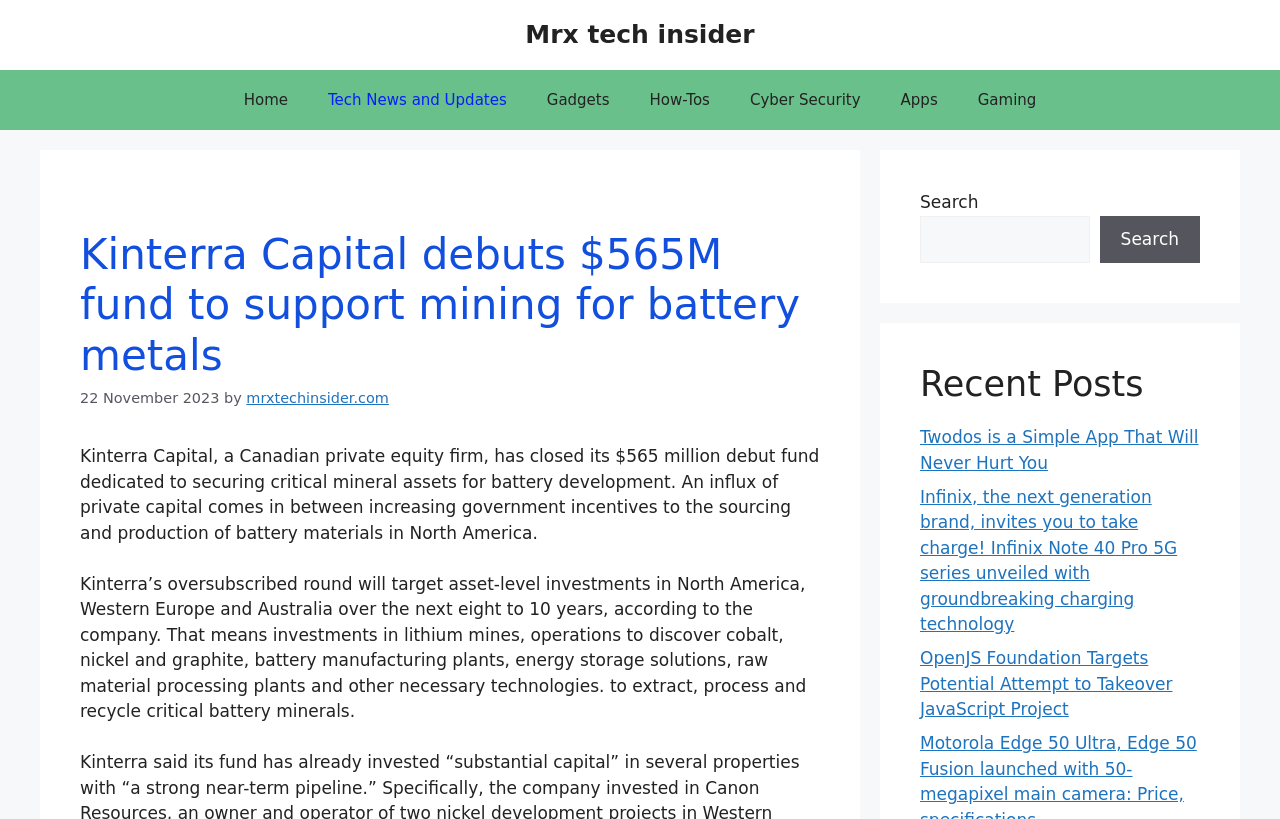What is the name of the author of the article? Using the information from the screenshot, answer with a single word or phrase.

Not specified